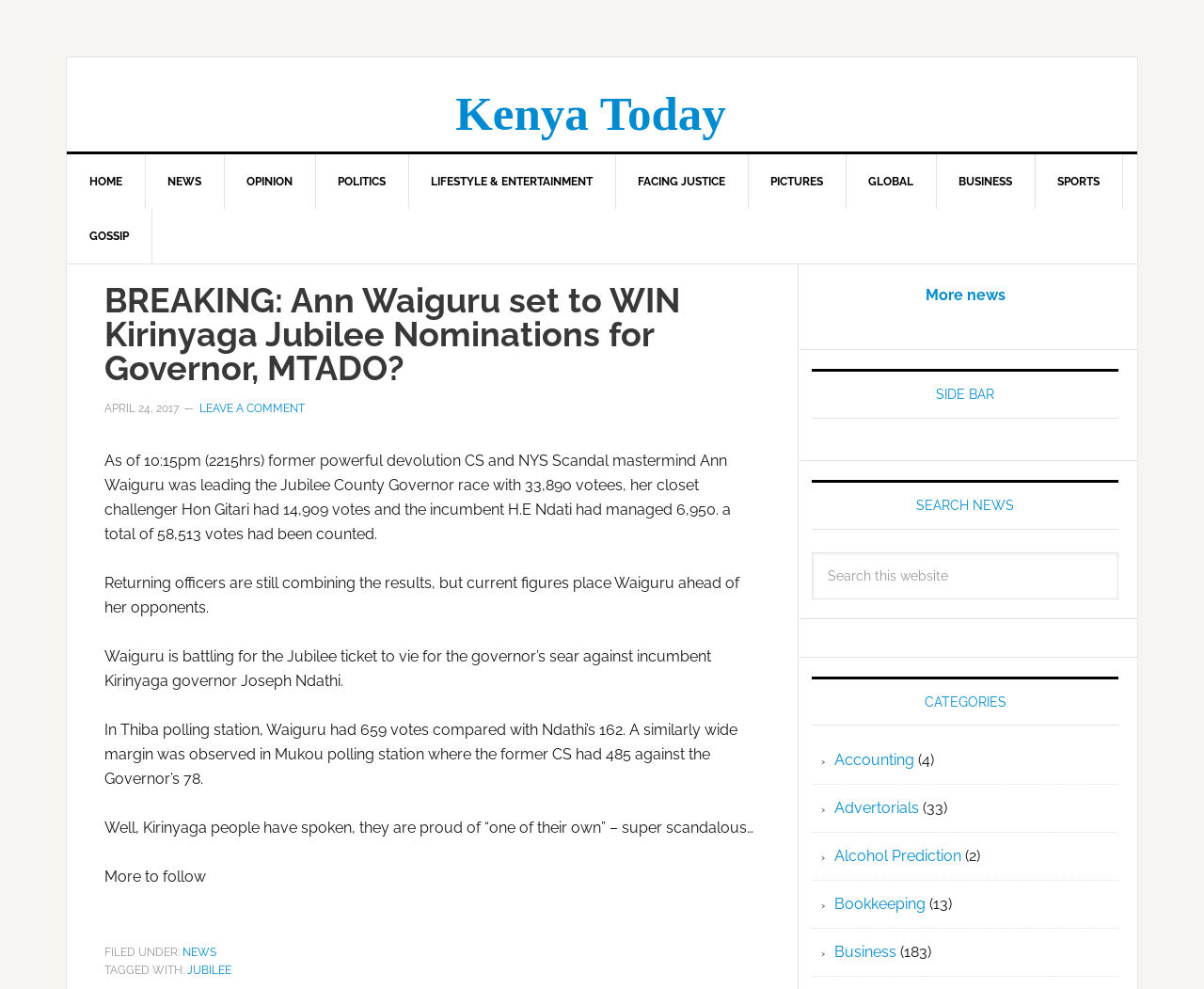What is the name of the party Ann Waiguru is vying for?
Look at the image and respond with a one-word or short phrase answer.

Jubilee